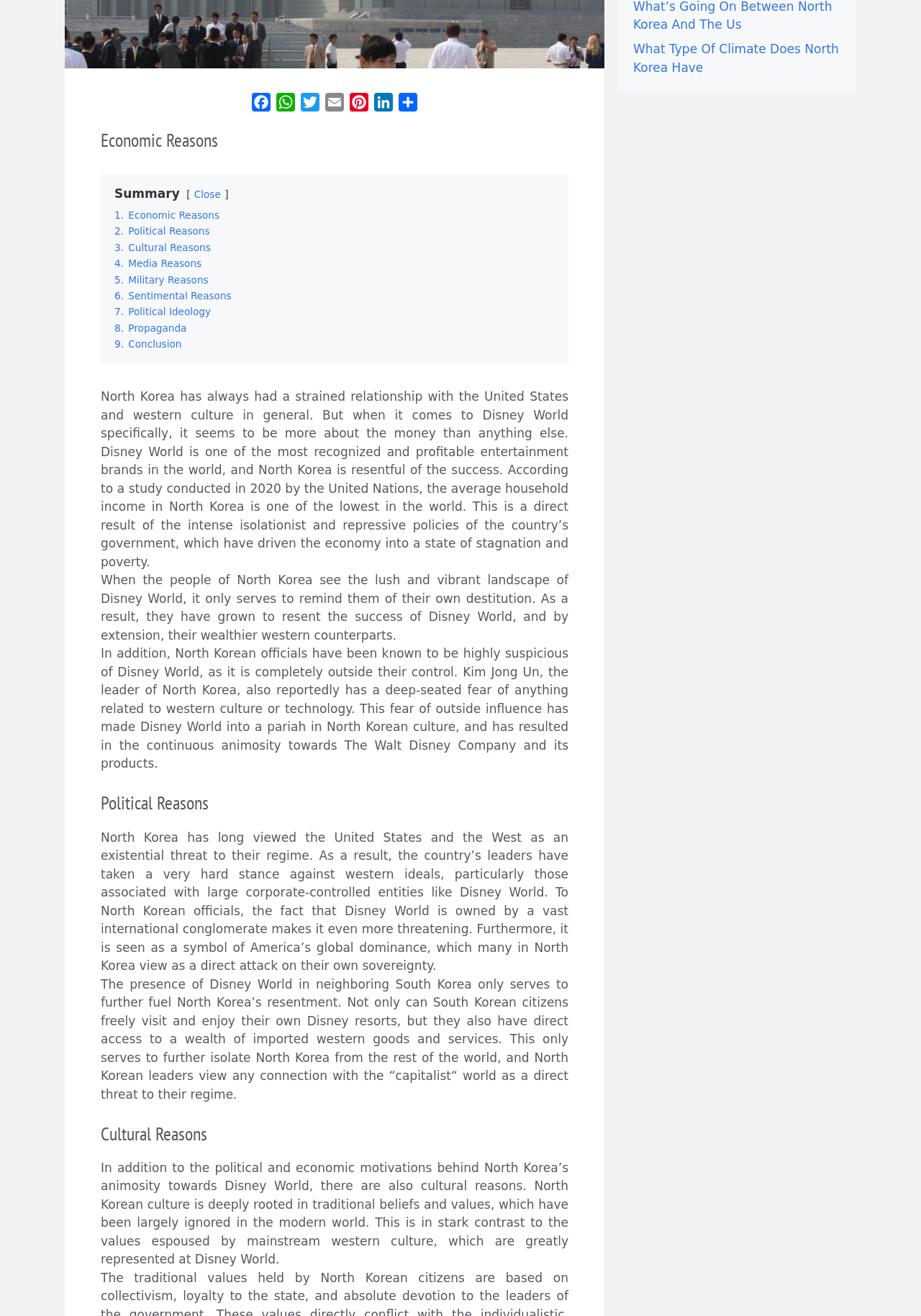Using the webpage screenshot, locate the HTML element that fits the following description and provide its bounding box: "8. Propaganda".

[0.124, 0.245, 0.203, 0.254]